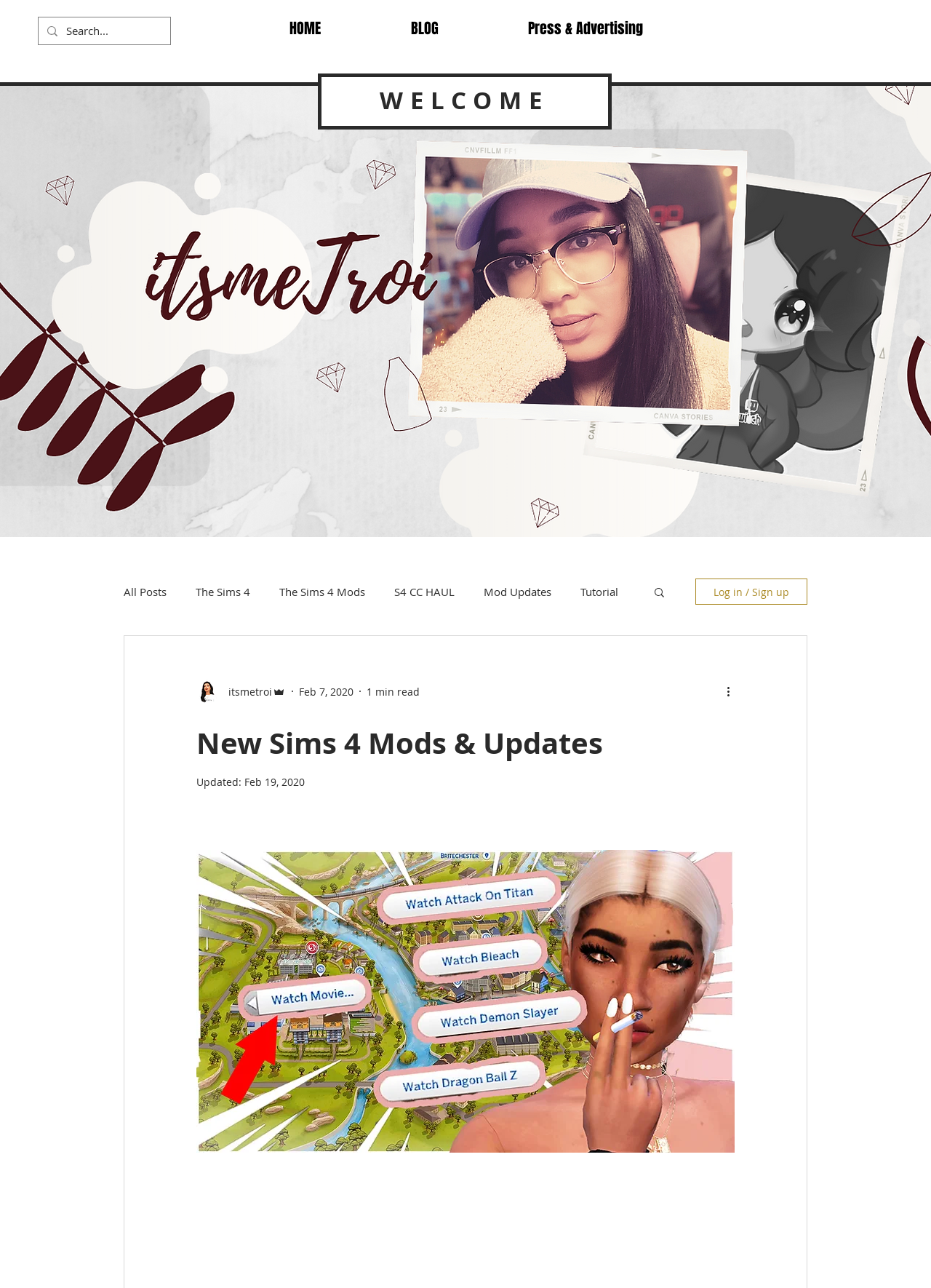Please determine the bounding box coordinates of the element's region to click in order to carry out the following instruction: "Search for something on this site". The coordinates should be four float numbers between 0 and 1, i.e., [left, top, right, bottom].

None